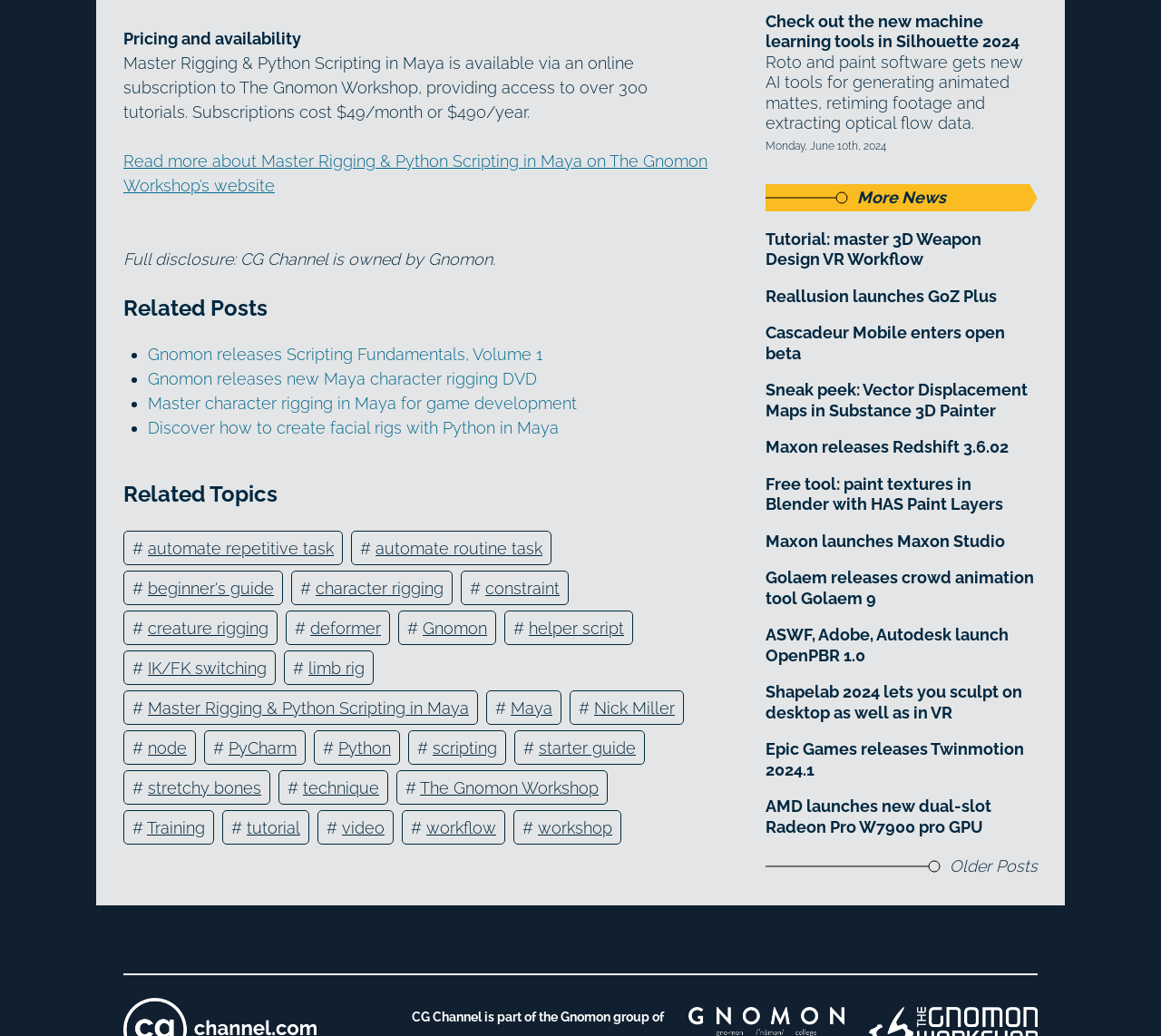Locate the bounding box of the UI element defined by this description: "800­-767­-0200". The coordinates should be given as four float numbers between 0 and 1, formatted as [left, top, right, bottom].

None